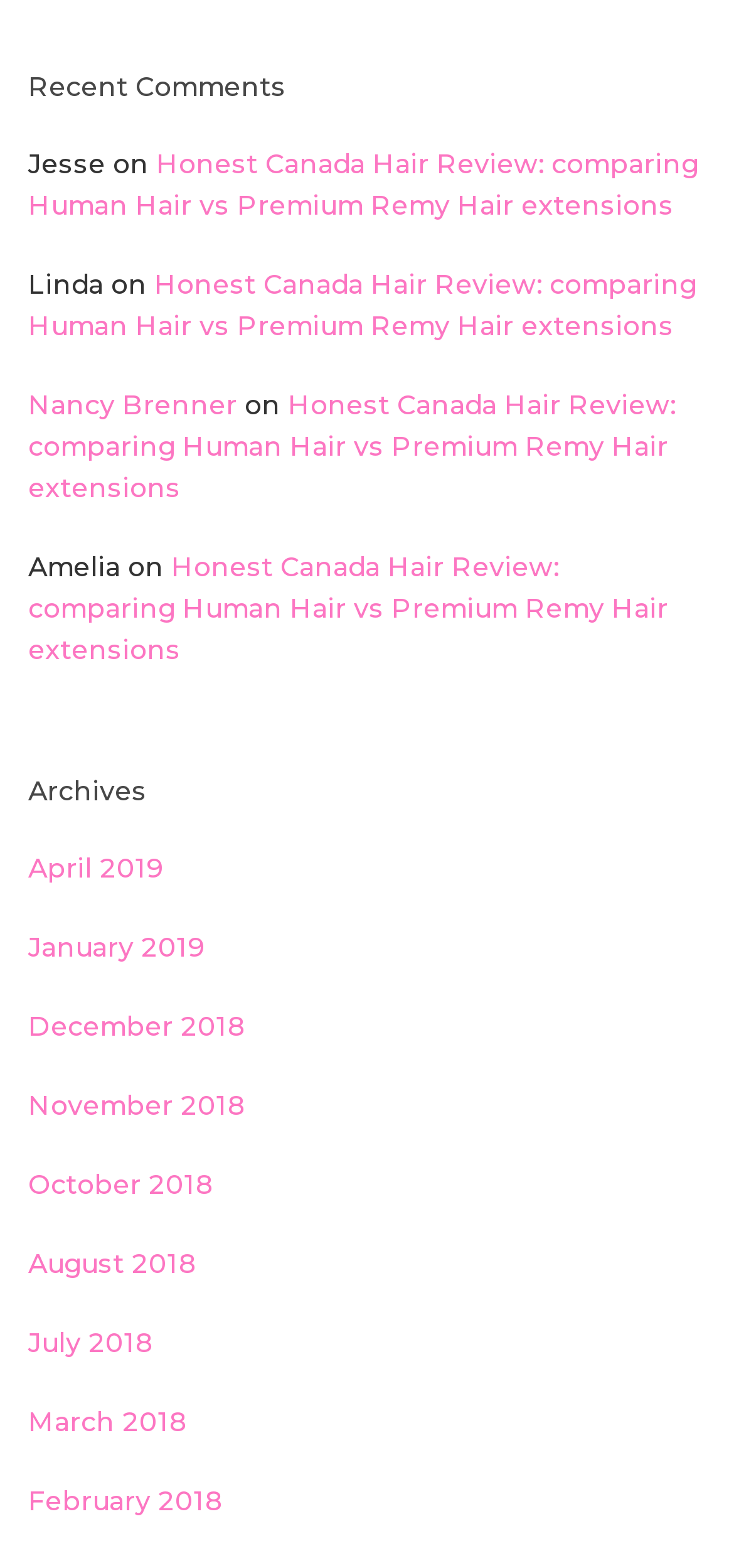Indicate the bounding box coordinates of the element that must be clicked to execute the instruction: "read Jesse's comment". The coordinates should be given as four float numbers between 0 and 1, i.e., [left, top, right, bottom].

[0.038, 0.094, 0.951, 0.142]